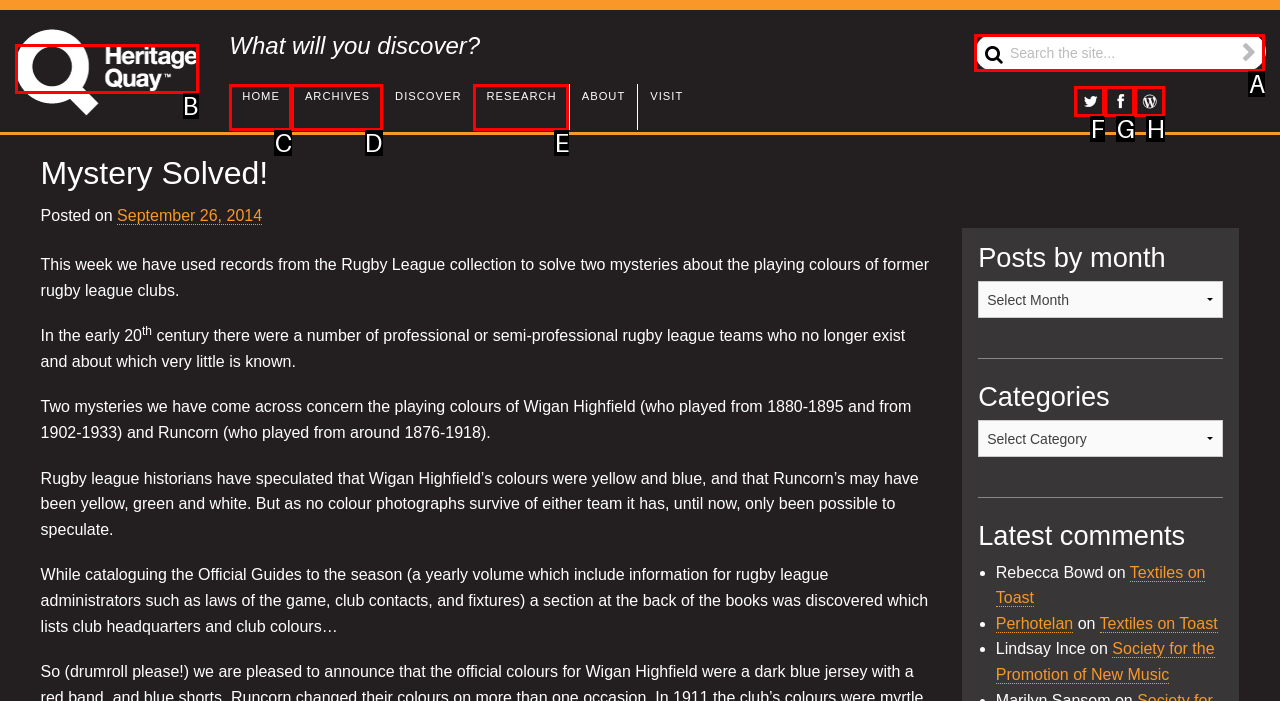To achieve the task: Visit the Heritage Quay home page, which HTML element do you need to click?
Respond with the letter of the correct option from the given choices.

B